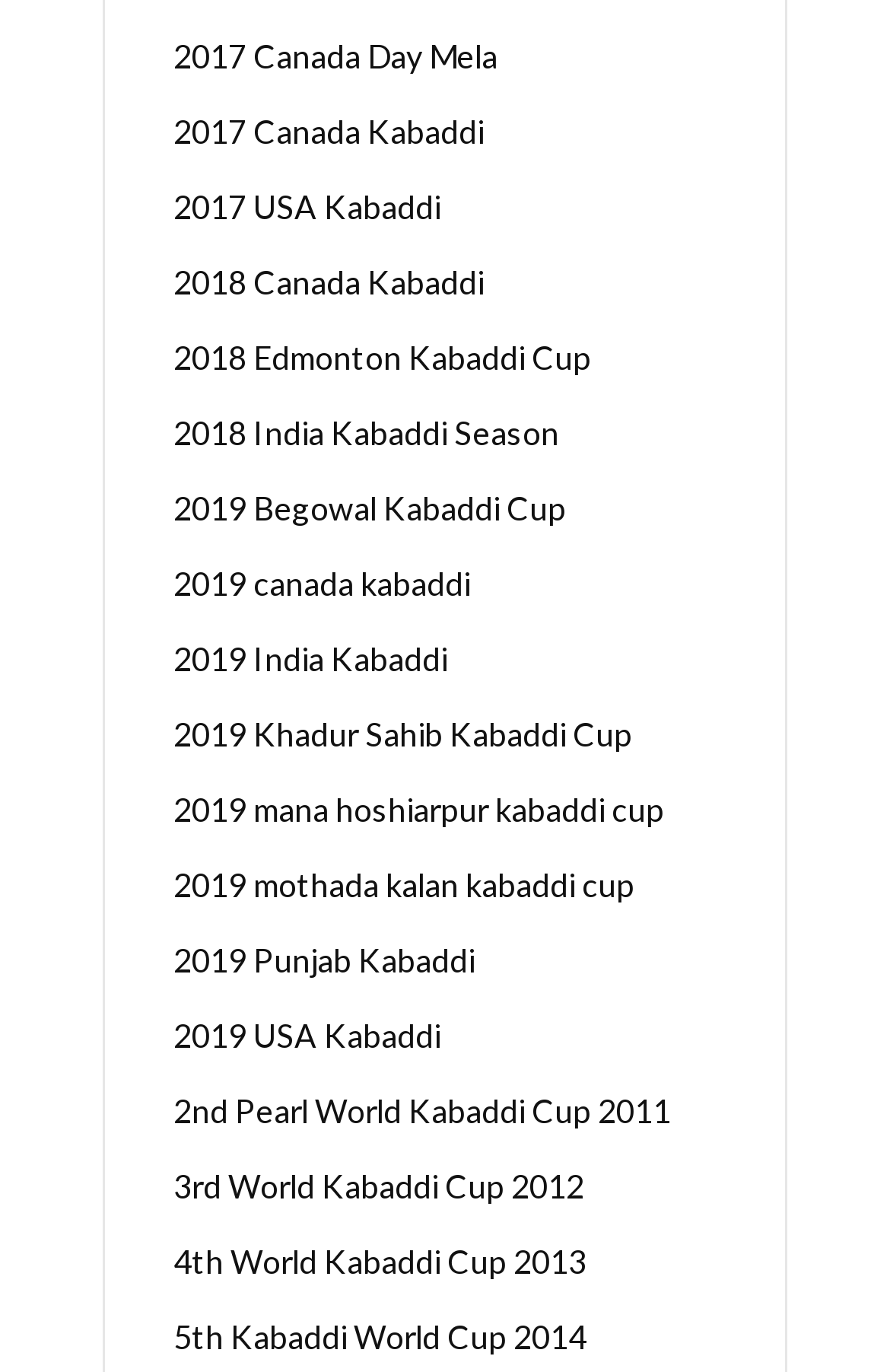Find the bounding box coordinates for the area you need to click to carry out the instruction: "browse 2017 Canada Kabaddi". The coordinates should be four float numbers between 0 and 1, indicated as [left, top, right, bottom].

[0.195, 0.079, 0.805, 0.115]